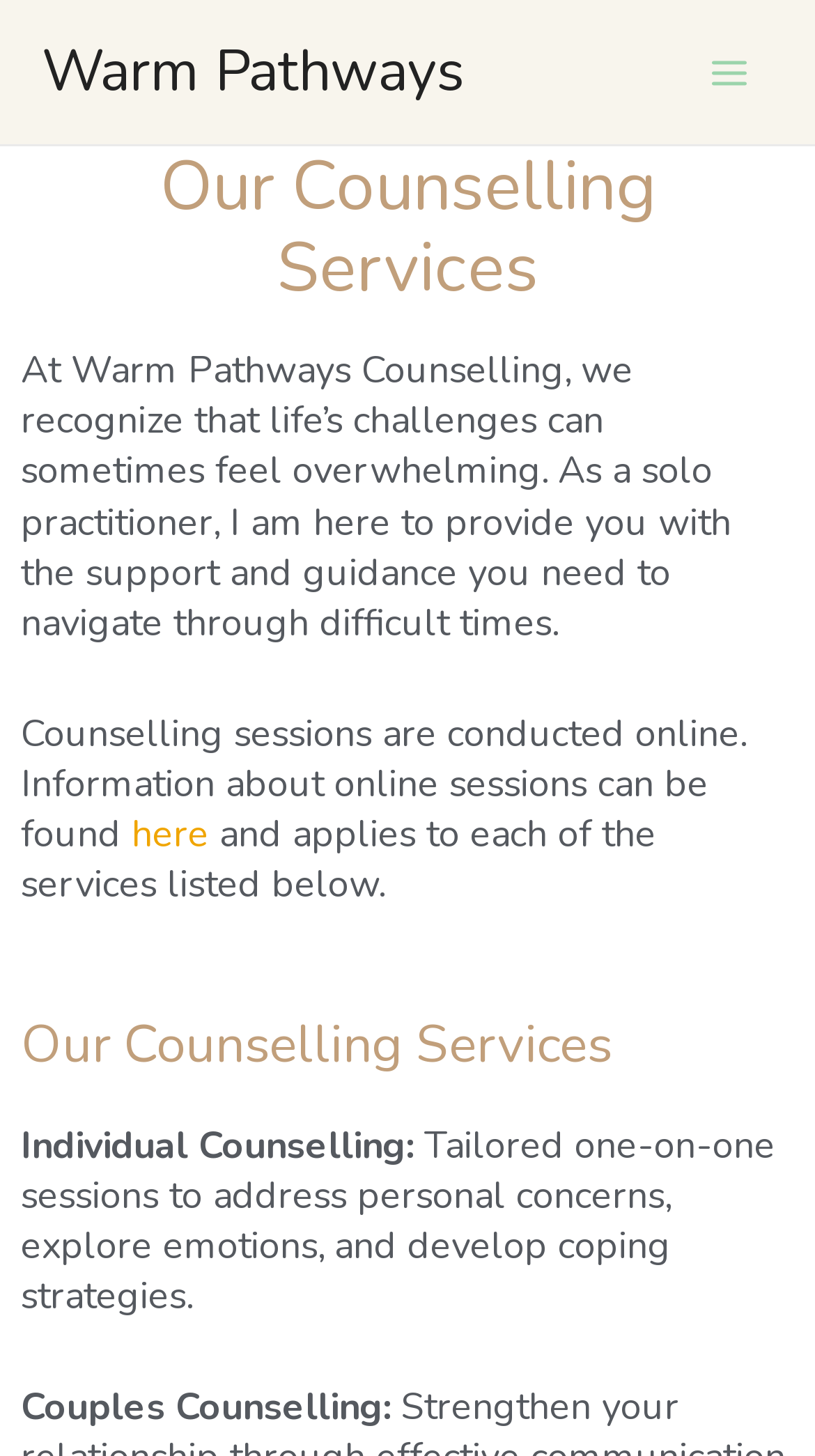Where can I find more information about online sessions?
Answer the question in a detailed and comprehensive manner.

I found the answer by looking at the link element with the text 'here' which suggests that clicking on it will provide more information about online sessions.